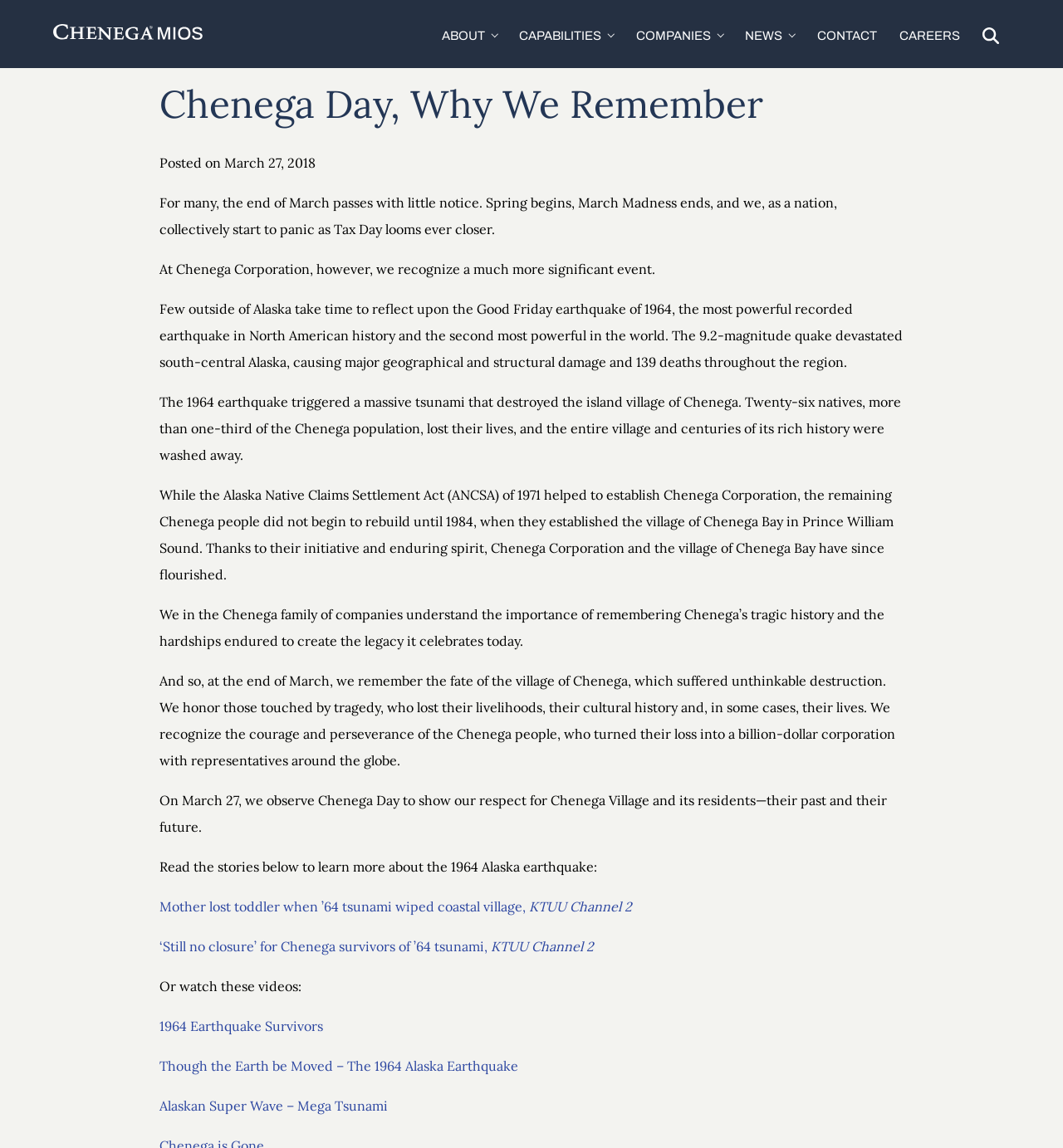Locate the bounding box coordinates of the clickable part needed for the task: "Click the CONTACT link".

[0.768, 0.023, 0.825, 0.039]